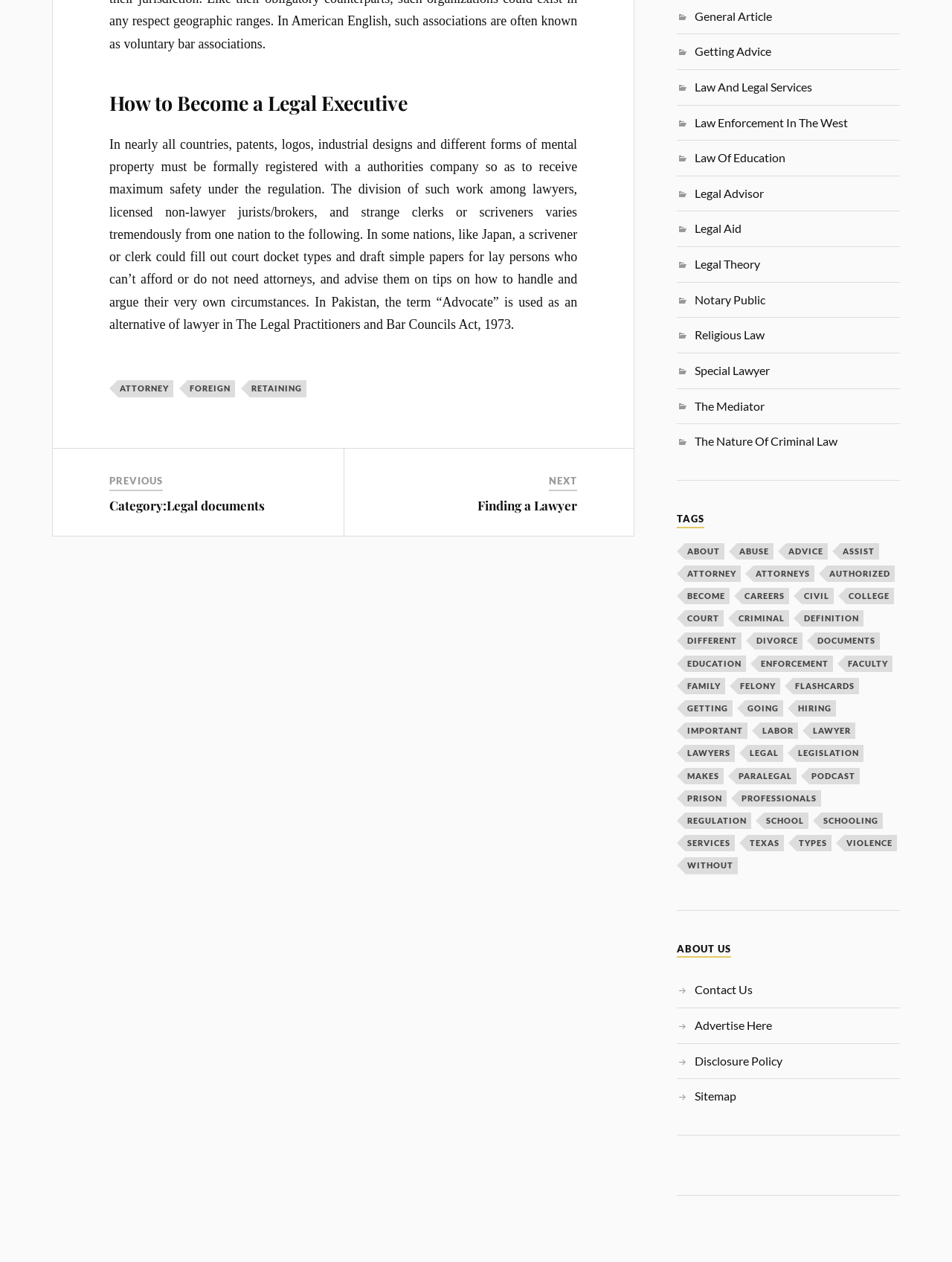What is the category of the webpage?
Please provide a full and detailed response to the question.

The webpage is categorized under 'Legal documents', as indicated by the heading 'Category:Legal documents' and the link 'Category:Legal documents'.